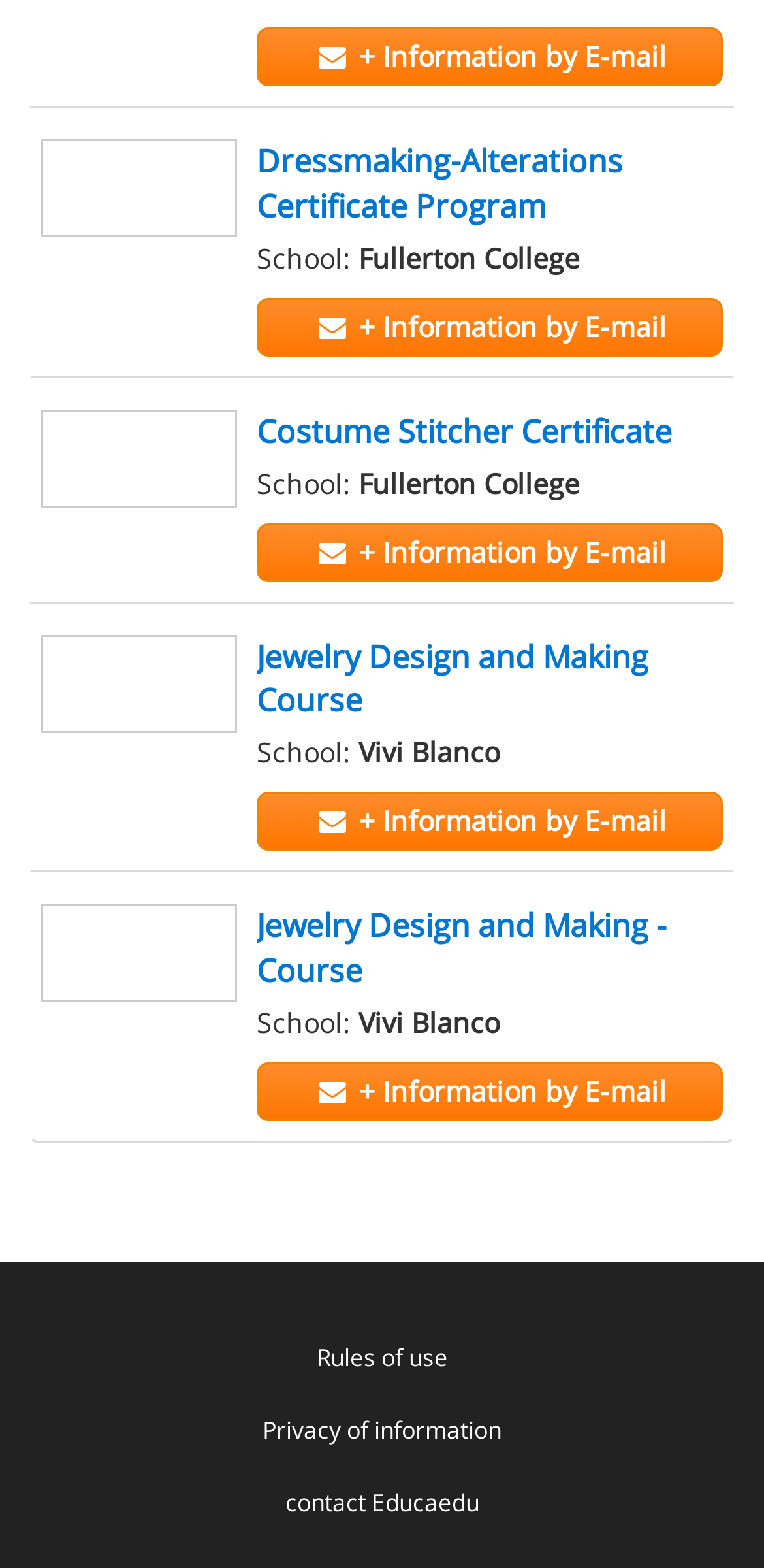Please identify the bounding box coordinates of the element that needs to be clicked to execute the following command: "Get information by email". Provide the bounding box using four float numbers between 0 and 1, formatted as [left, top, right, bottom].

[0.336, 0.018, 0.946, 0.055]